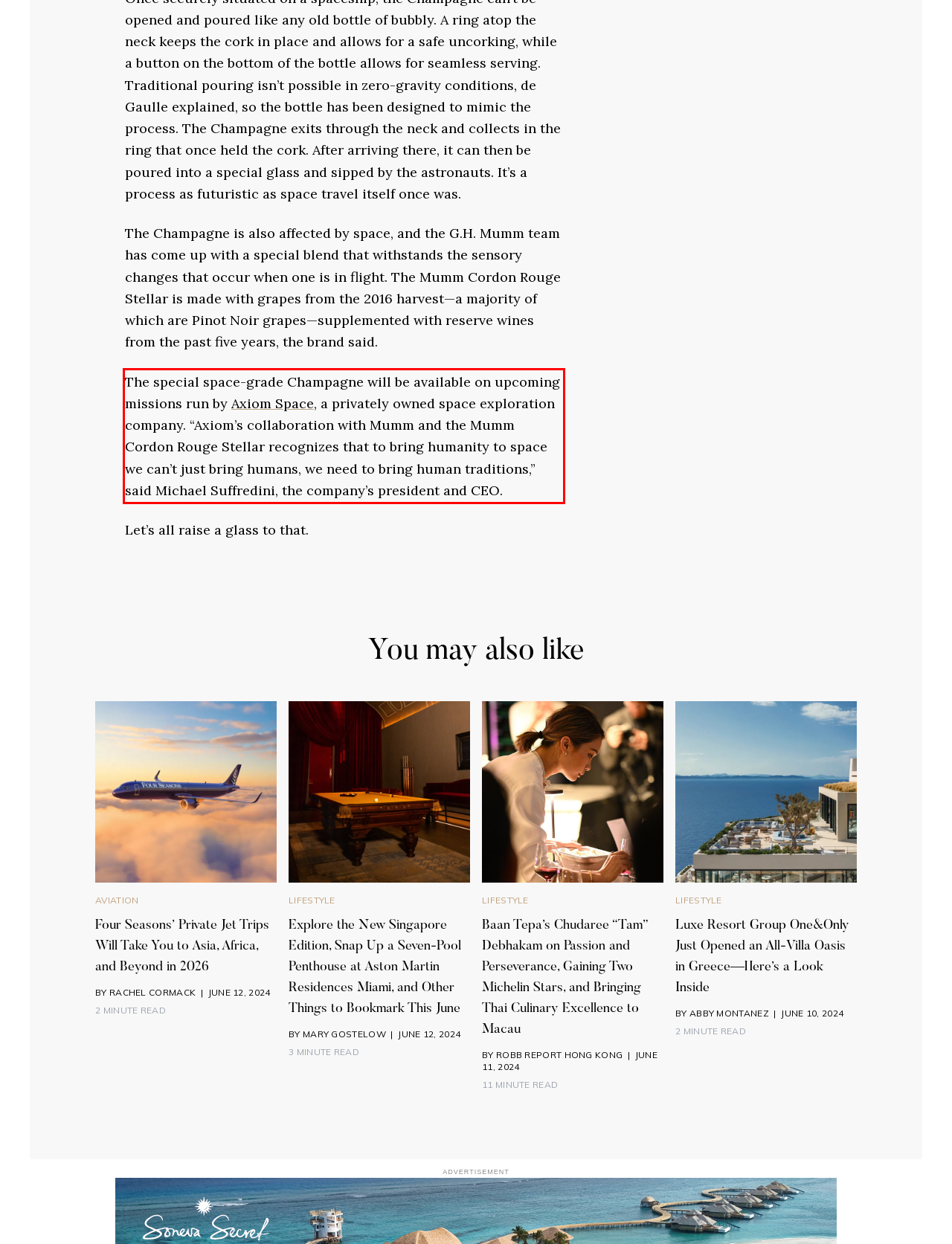Identify the text inside the red bounding box in the provided webpage screenshot and transcribe it.

The special space-grade Champagne will be available on upcoming missions run by Axiom Space, a privately owned space exploration company. “Axiom’s collaboration with Mumm and the Mumm Cordon Rouge Stellar recognizes that to bring humanity to space we can’t just bring humans, we need to bring human traditions,” said Michael Suffredini, the company’s president and CEO.